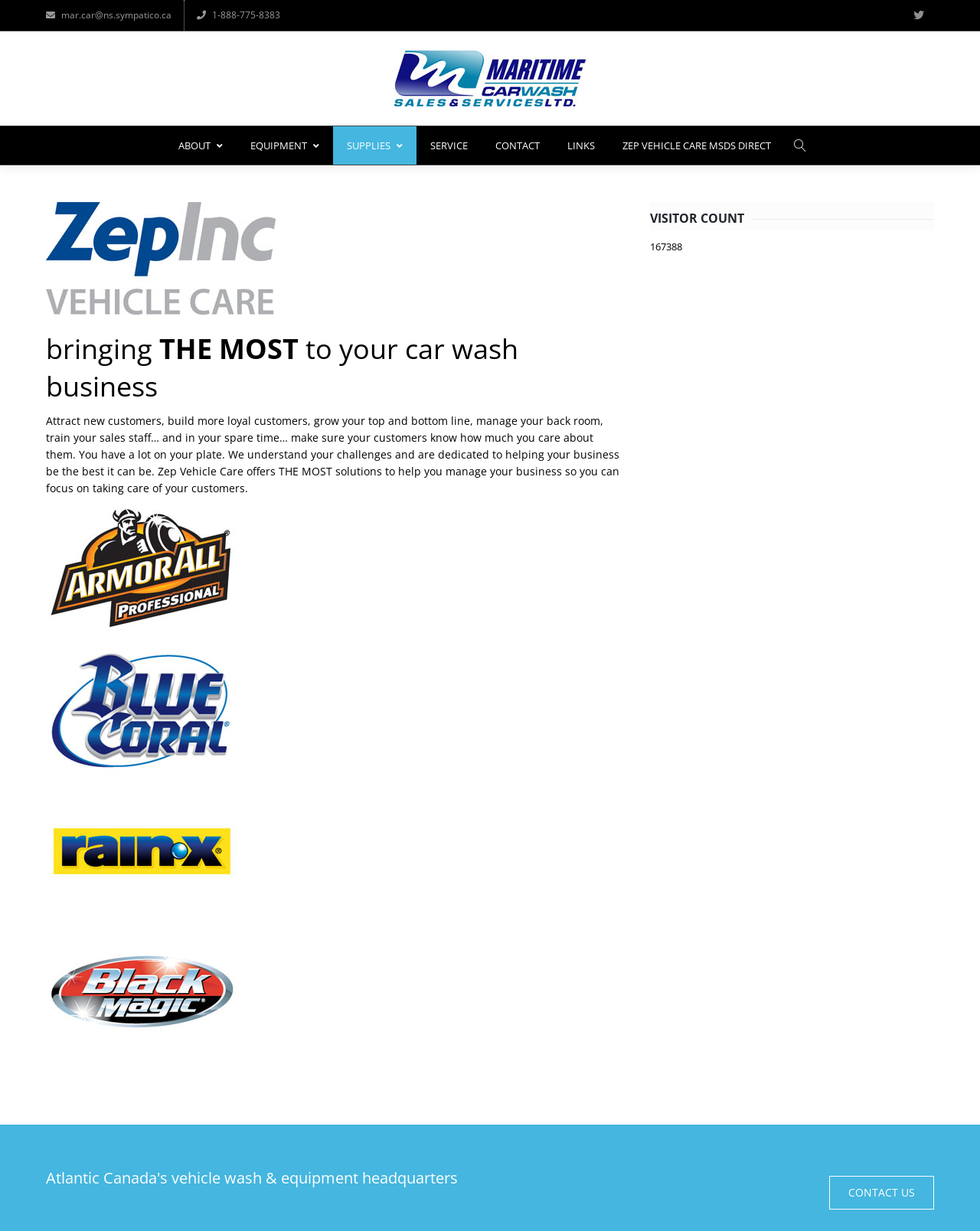How many images are on the page?
Give a detailed explanation using the information visible in the image.

I counted the number of image elements on the page, including the logo, product images, and other graphics, and found a total of 7 images.